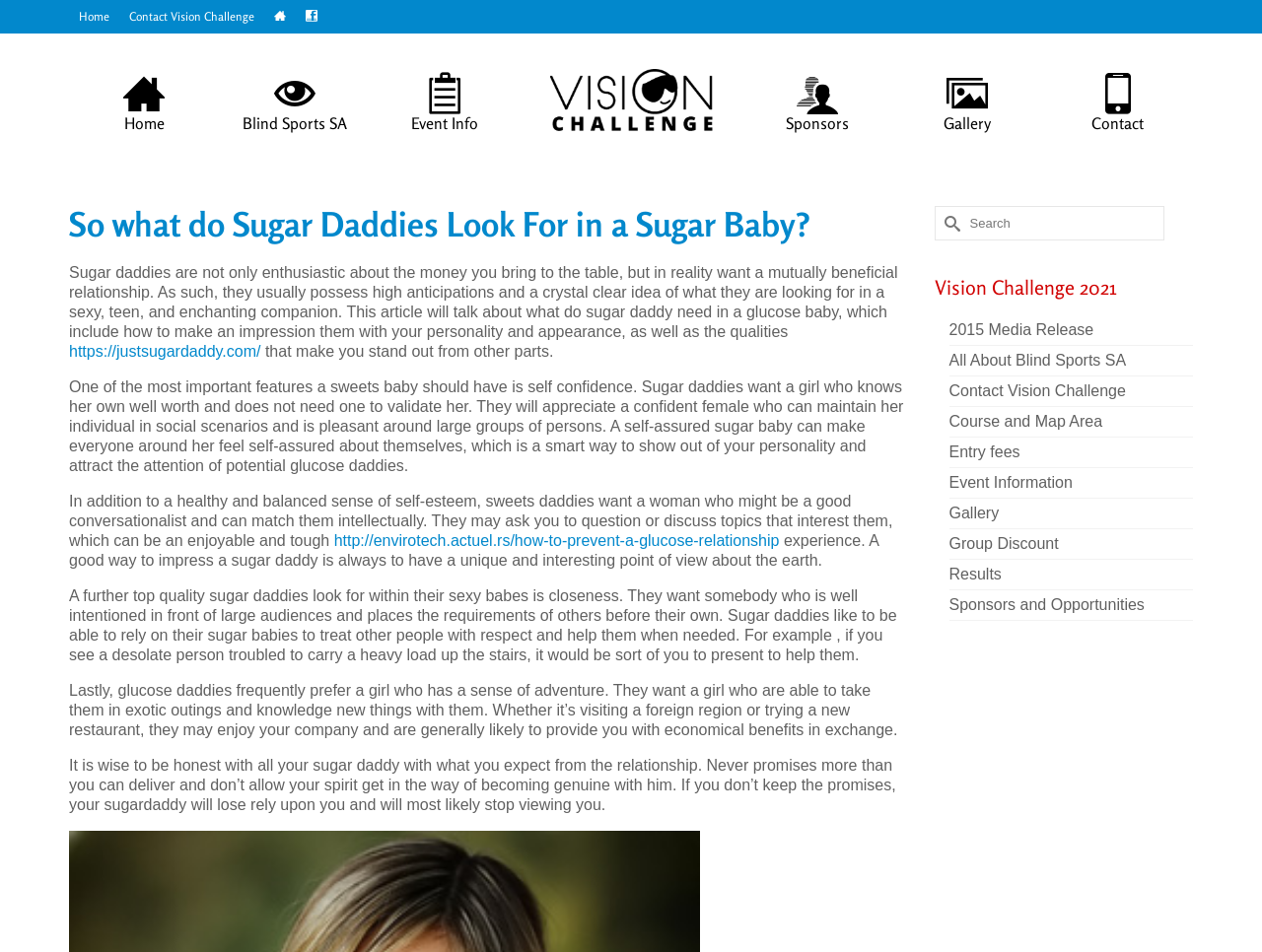Find the bounding box coordinates for the element described here: "parent_node: Search for: aria-label="Submit Search"".

[0.74, 0.216, 0.764, 0.253]